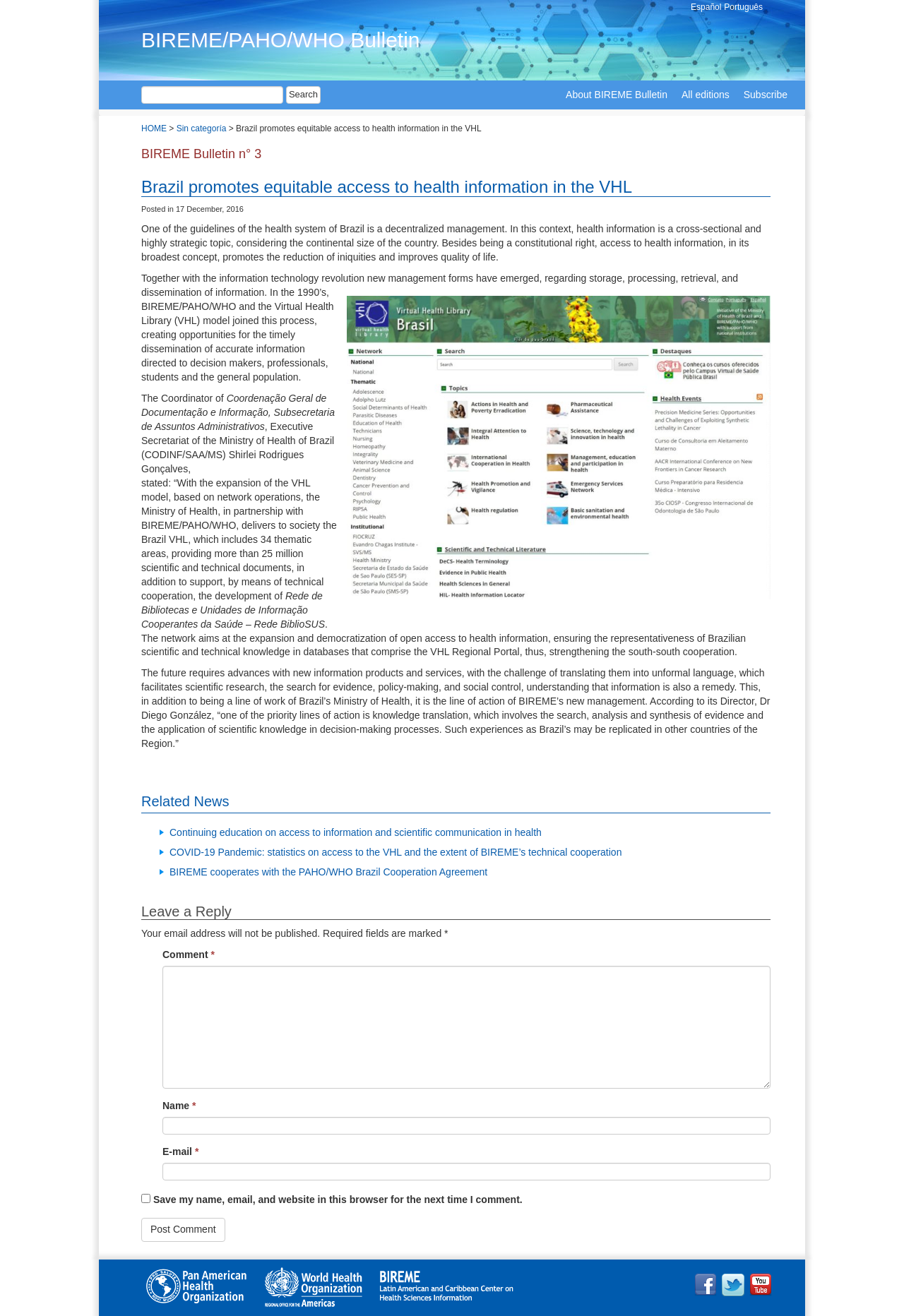Can you locate the main headline on this webpage and provide its text content?

Brazil promotes equitable access to health information in the VHL